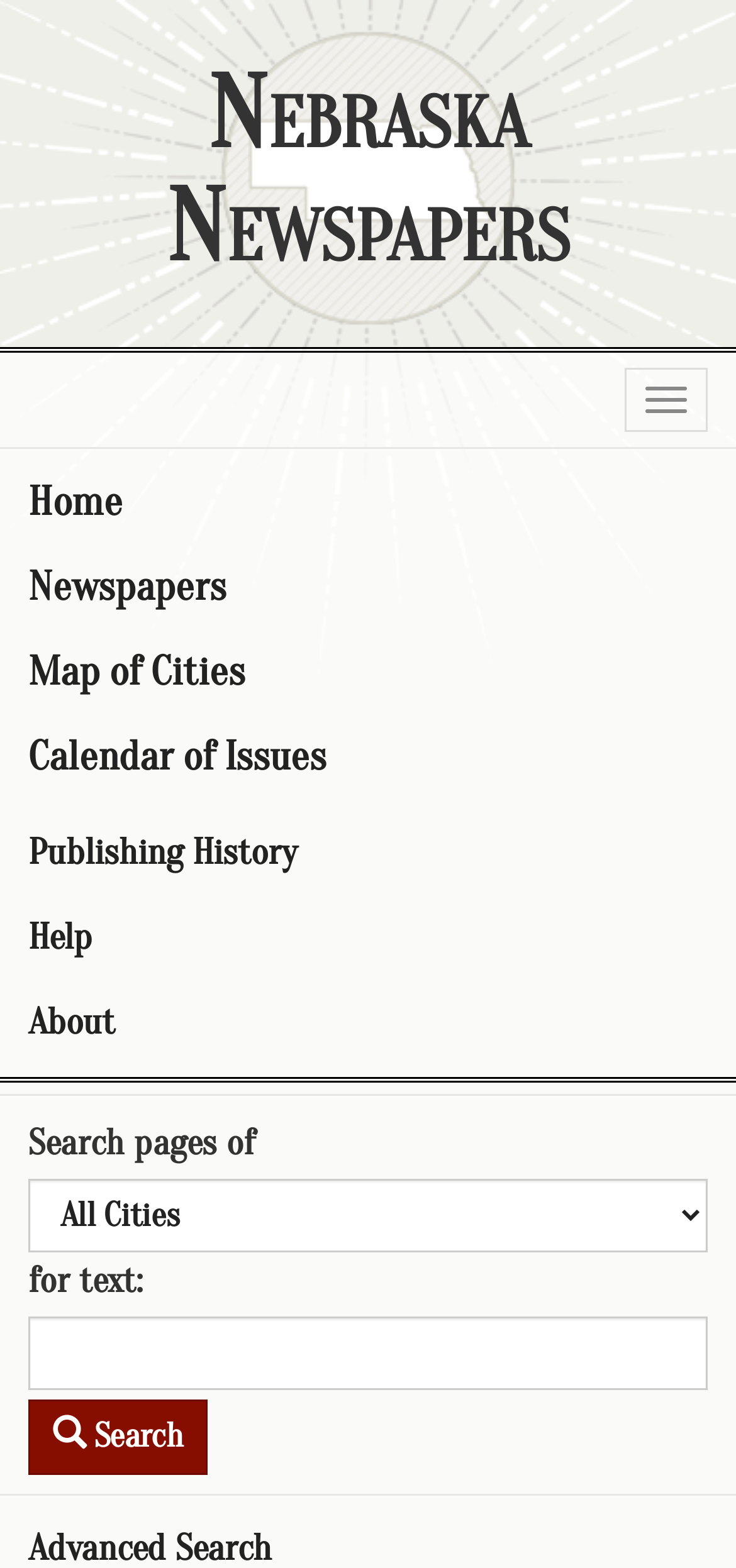Extract the bounding box coordinates for the described element: "About". The coordinates should be represented as four float numbers between 0 and 1: [left, top, right, bottom].

[0.0, 0.626, 1.0, 0.68]